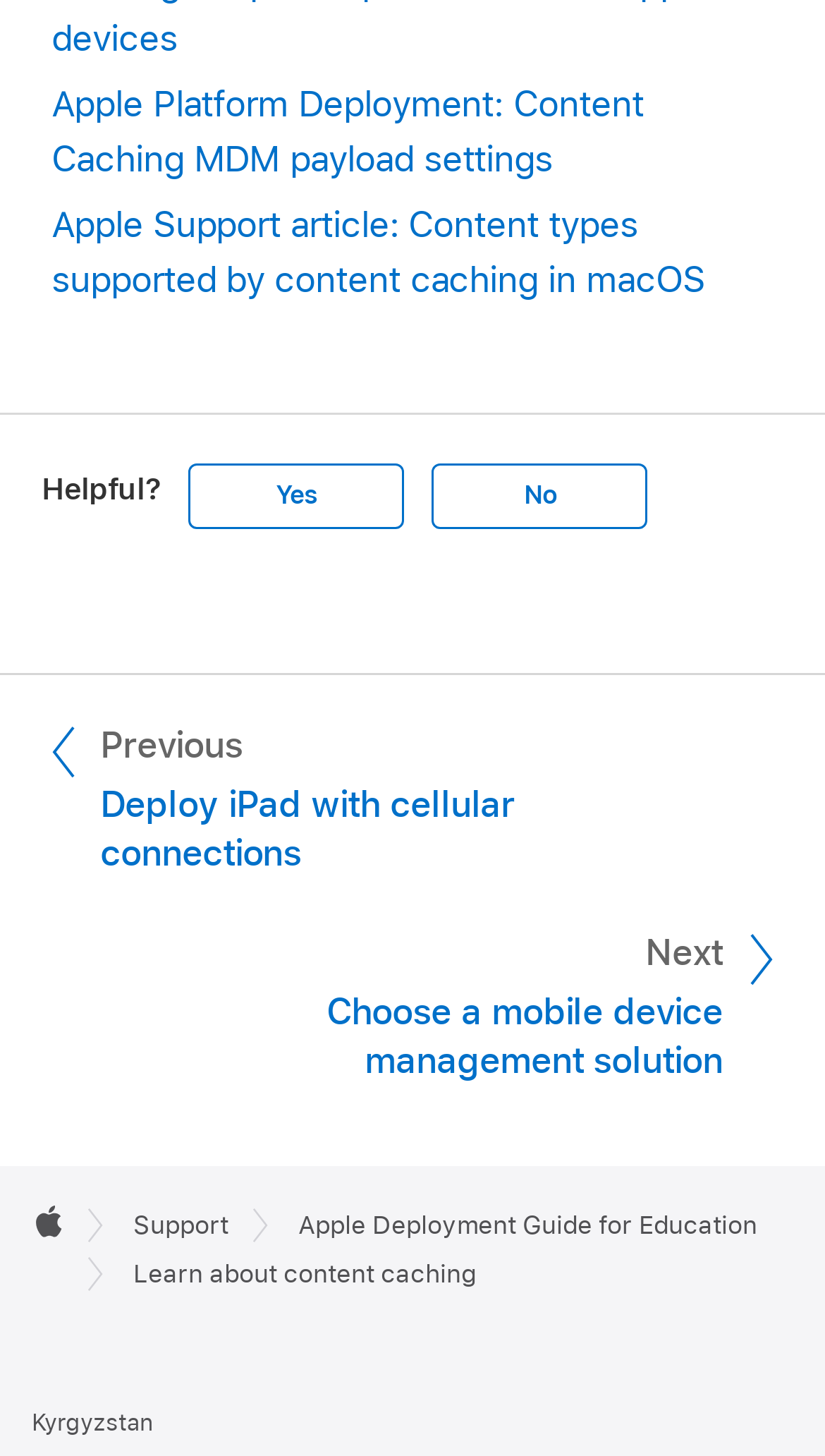Determine the bounding box coordinates of the clickable area required to perform the following instruction: "Choose your country or region from 'Kyrgyzstan'". The coordinates should be represented as four float numbers between 0 and 1: [left, top, right, bottom].

[0.038, 0.967, 0.185, 0.987]